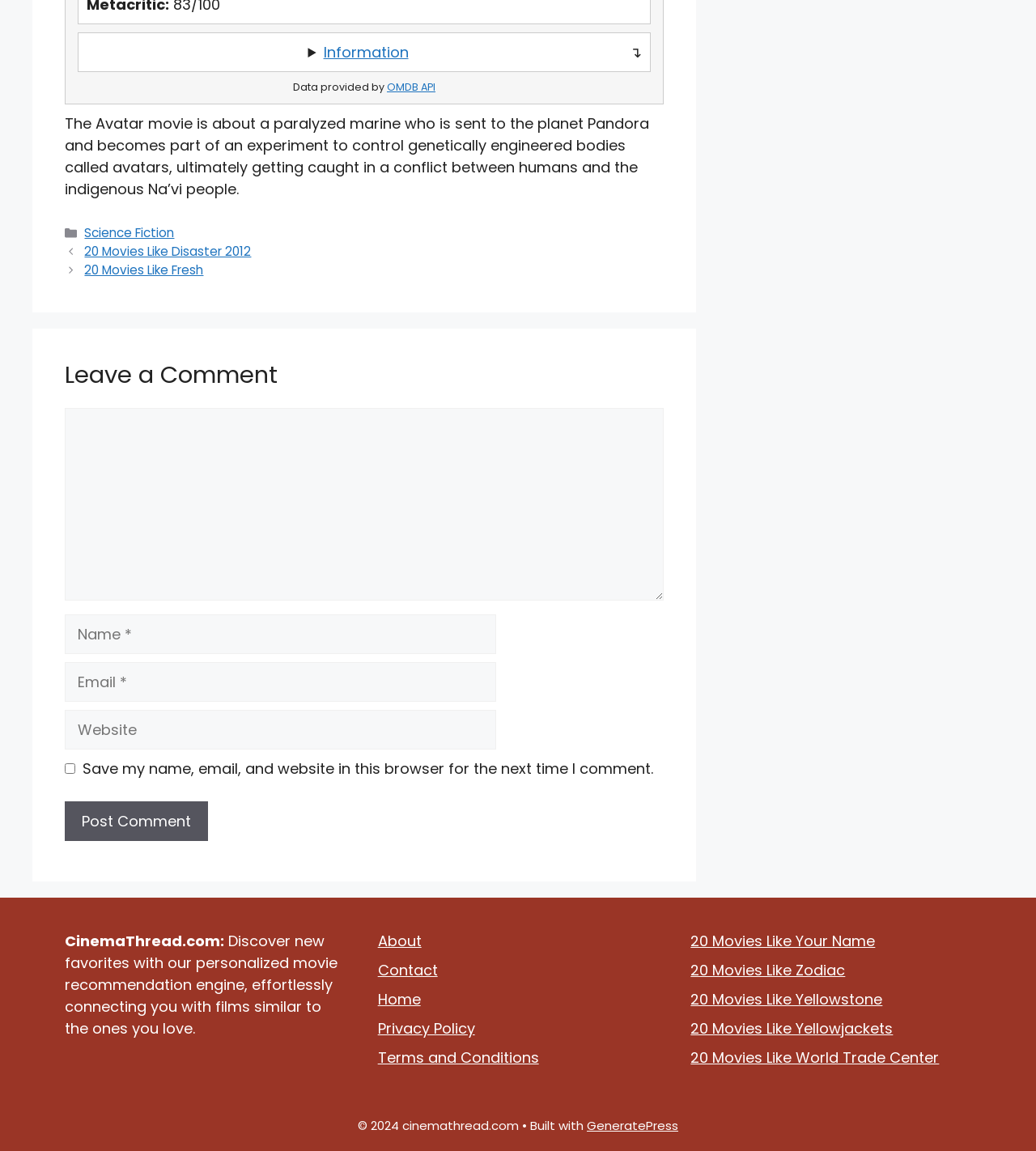What is the copyright information?
Using the information presented in the image, please offer a detailed response to the question.

The static text element with the bounding box coordinates [0.345, 0.97, 0.501, 0.985] indicates that the copyright information is 2024 cinemathread.com, which suggests that the website is owned by cinemathread.com and the content is copyrighted until 2024.